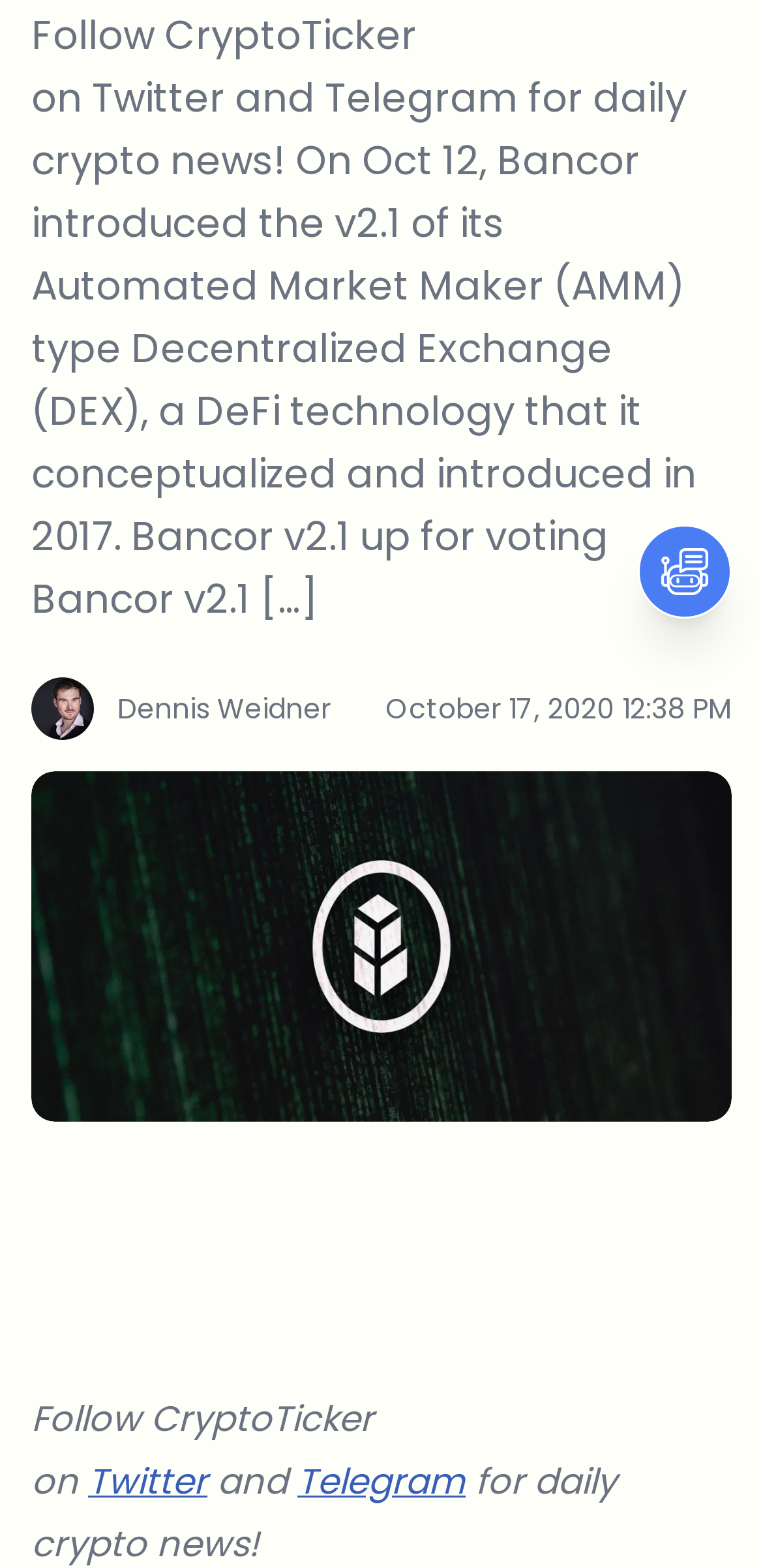Find and provide the bounding box coordinates for the UI element described here: "Dennis Weidner". The coordinates should be given as four float numbers between 0 and 1: [left, top, right, bottom].

[0.041, 0.432, 0.433, 0.472]